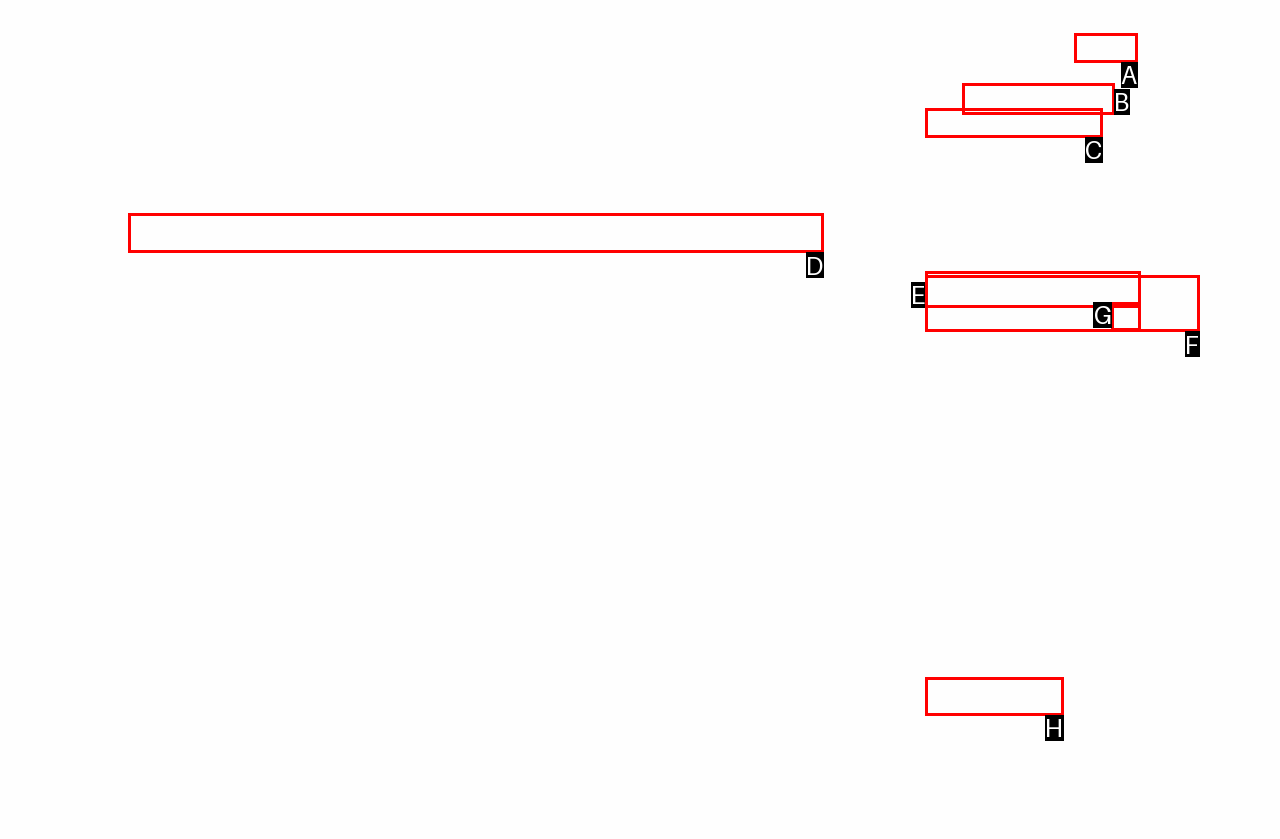Identify the correct UI element to click to follow this instruction: Read Chloe’s Corner
Respond with the letter of the appropriate choice from the displayed options.

D